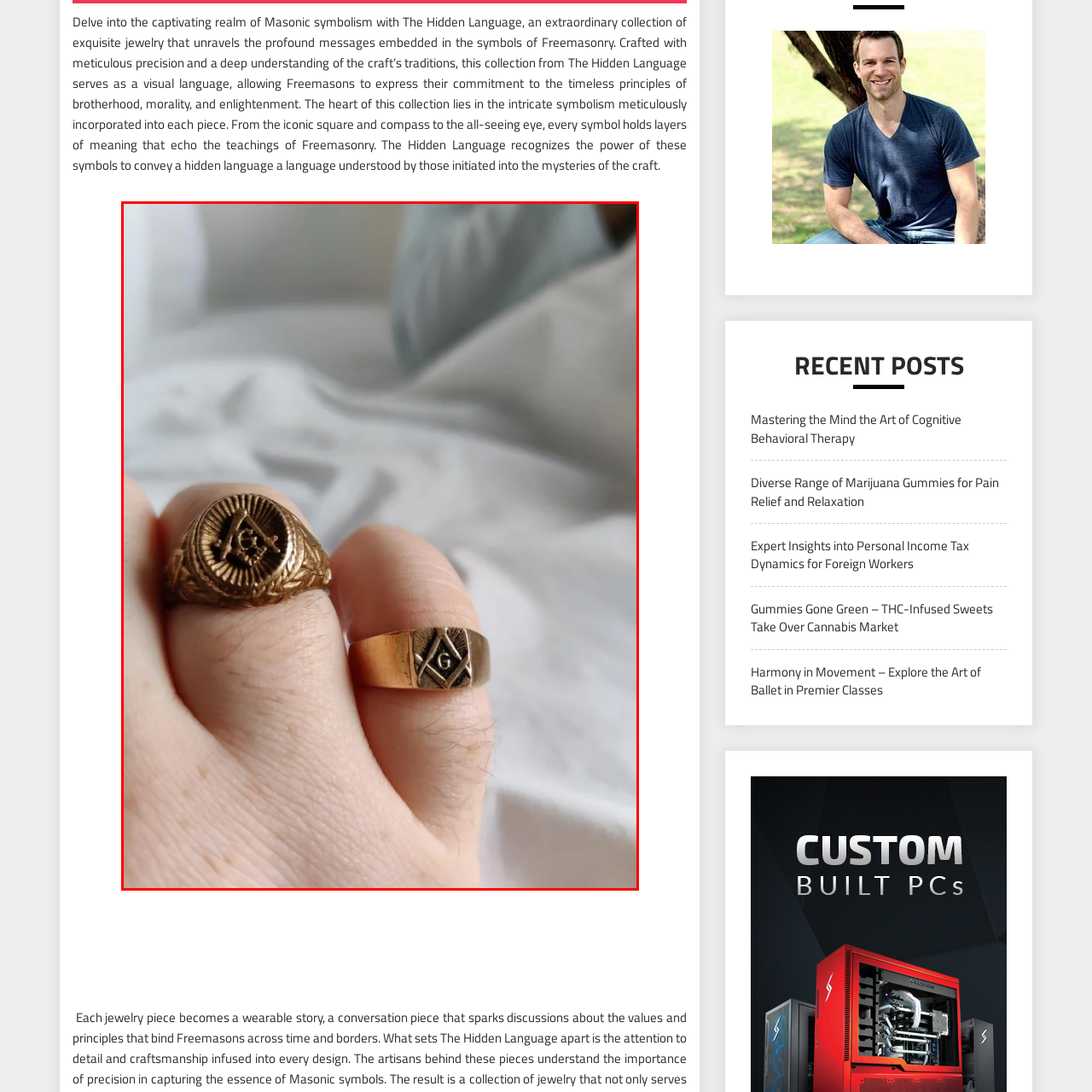What does the letter 'G' on the larger ring stand for?
Inspect the part of the image highlighted by the red bounding box and give a detailed answer to the question.

The letter 'G' on the larger ring stands for both God and Geometry, which are significant concepts in the Masonic tradition.